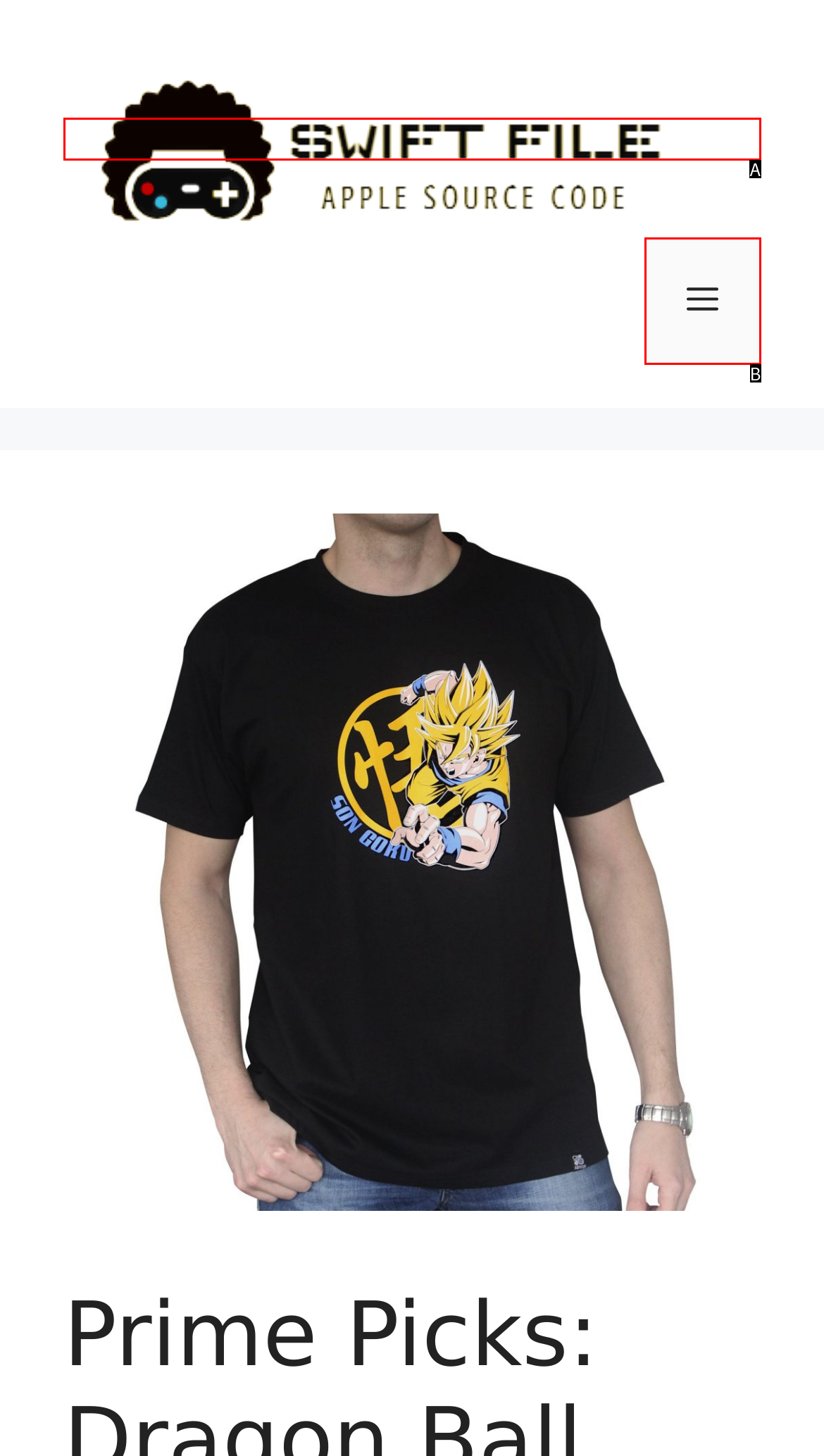Select the HTML element that matches the description: Menu
Respond with the letter of the correct choice from the given options directly.

B